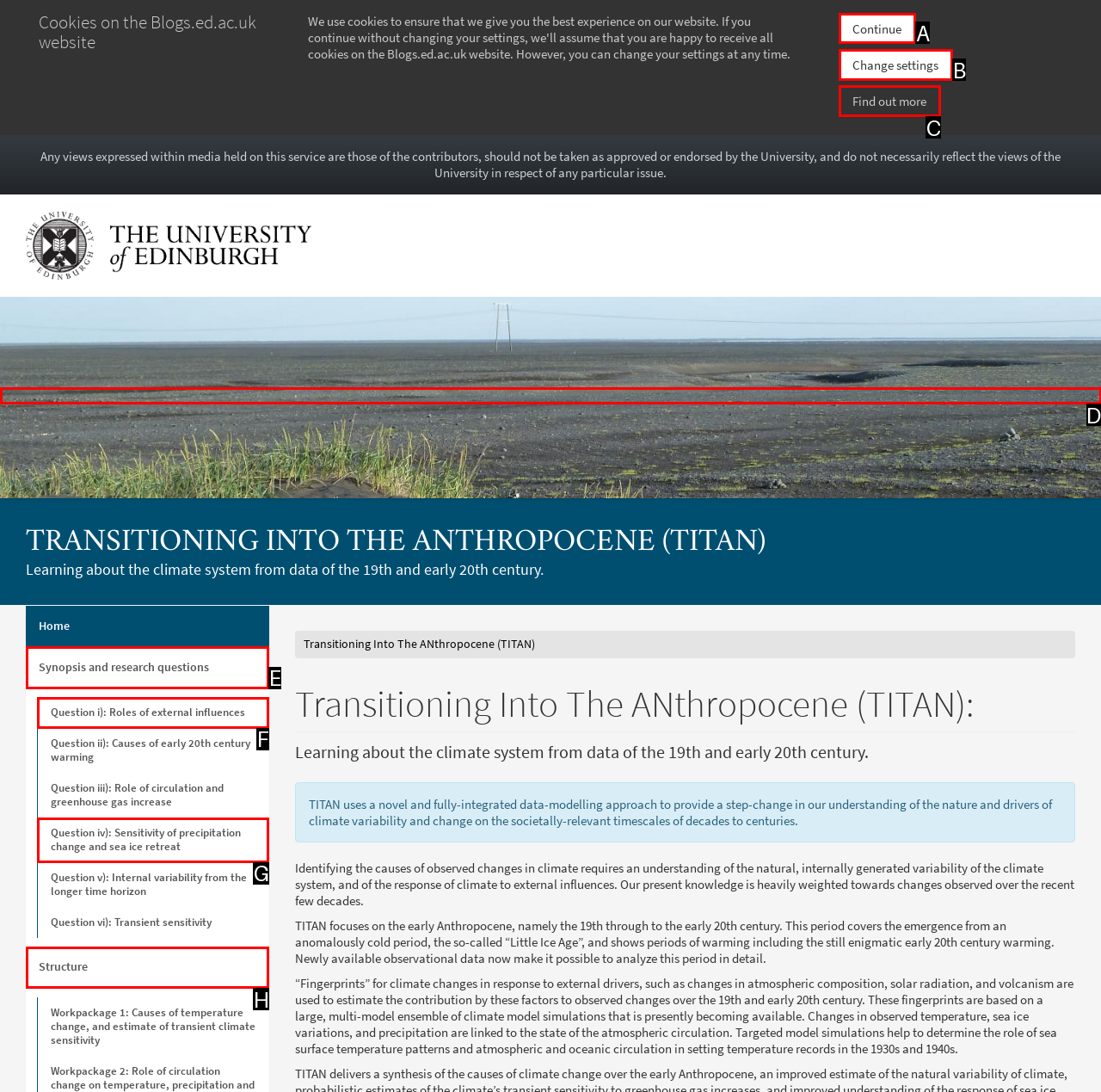Choose the HTML element that should be clicked to accomplish the task: Click the 'Continue' button. Answer with the letter of the chosen option.

A